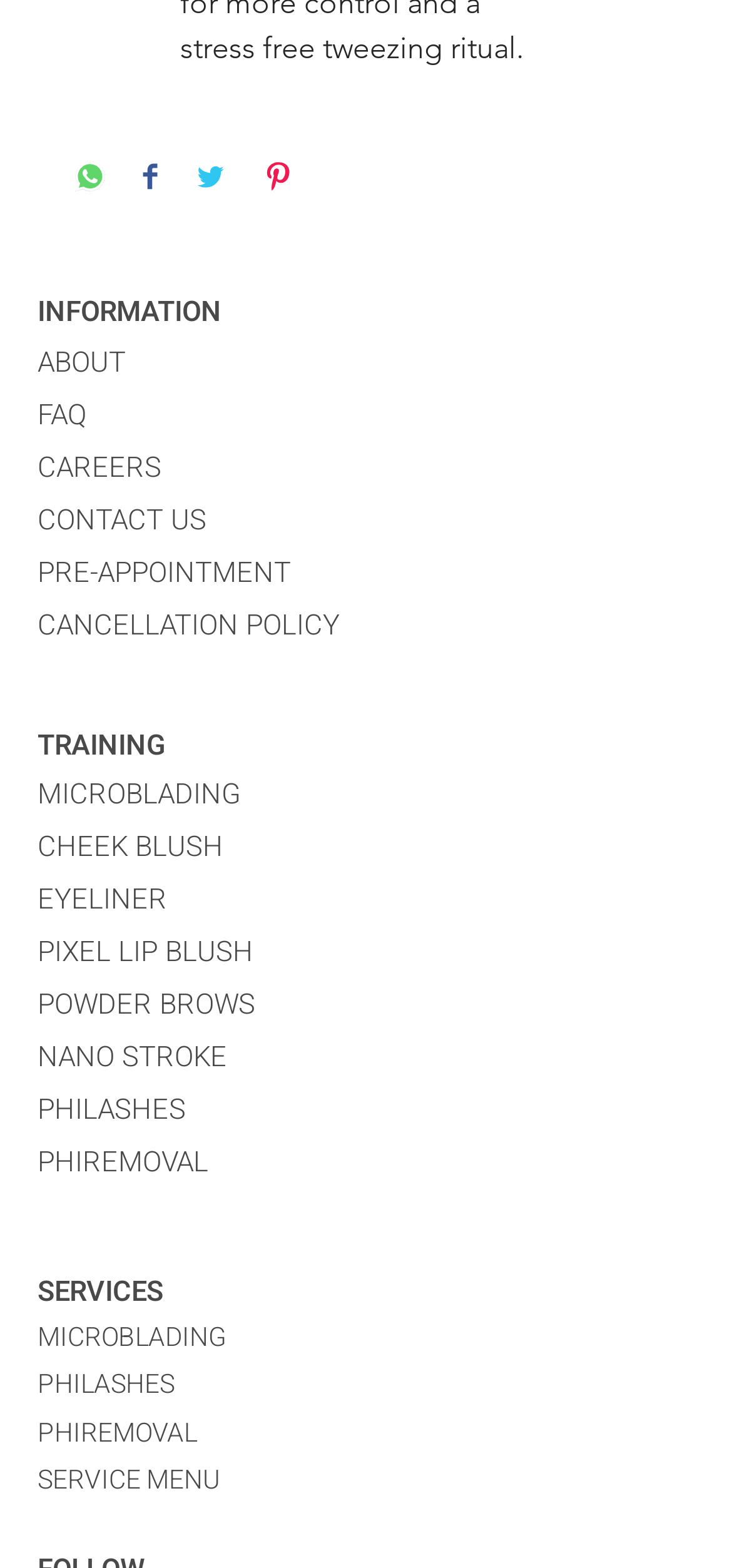Locate the bounding box coordinates of the element that needs to be clicked to carry out the instruction: "Contact US". The coordinates should be given as four float numbers ranging from 0 to 1, i.e., [left, top, right, bottom].

[0.051, 0.319, 0.282, 0.342]